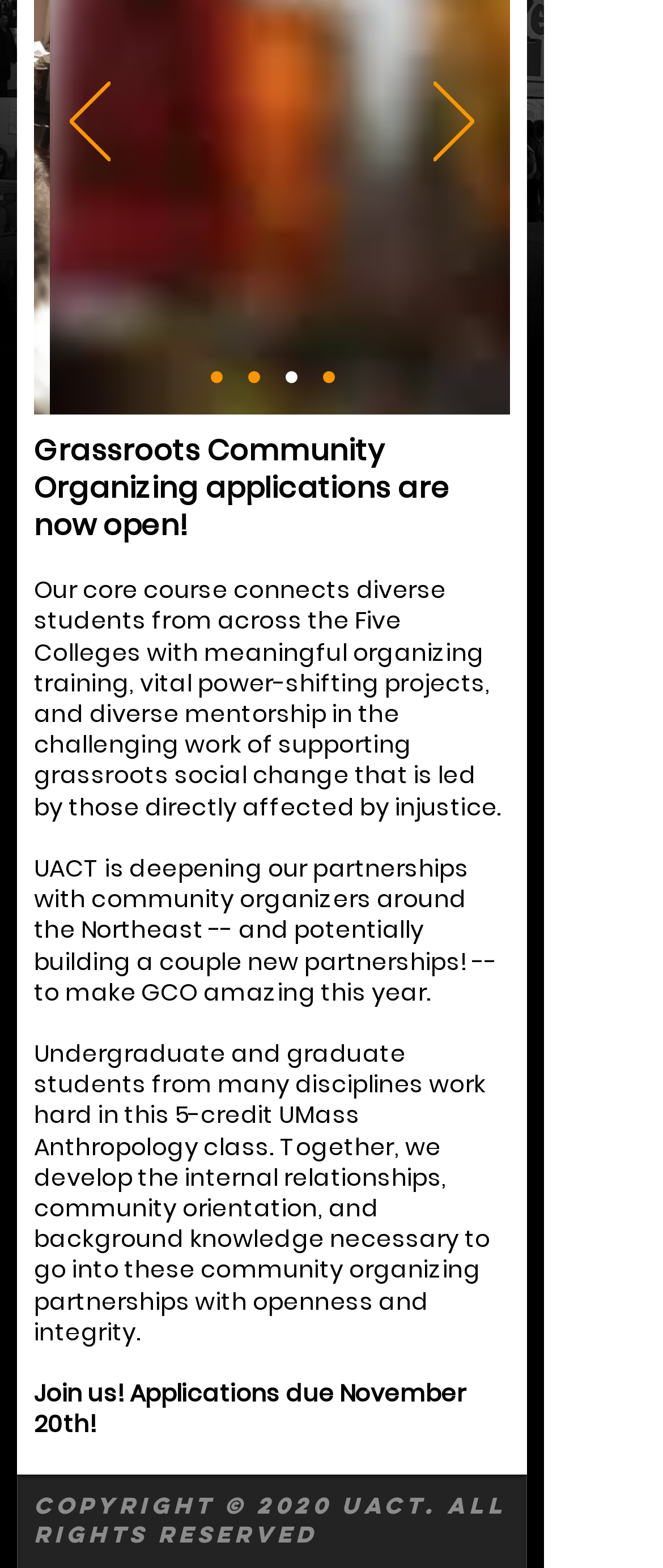Identify the bounding box for the given UI element using the description provided. Coordinates should be in the format (top-left x, top-left y, bottom-right x, bottom-right y) and must be between 0 and 1. Here is the description: aria-label="Copy of Slide 1"

[0.373, 0.237, 0.391, 0.244]